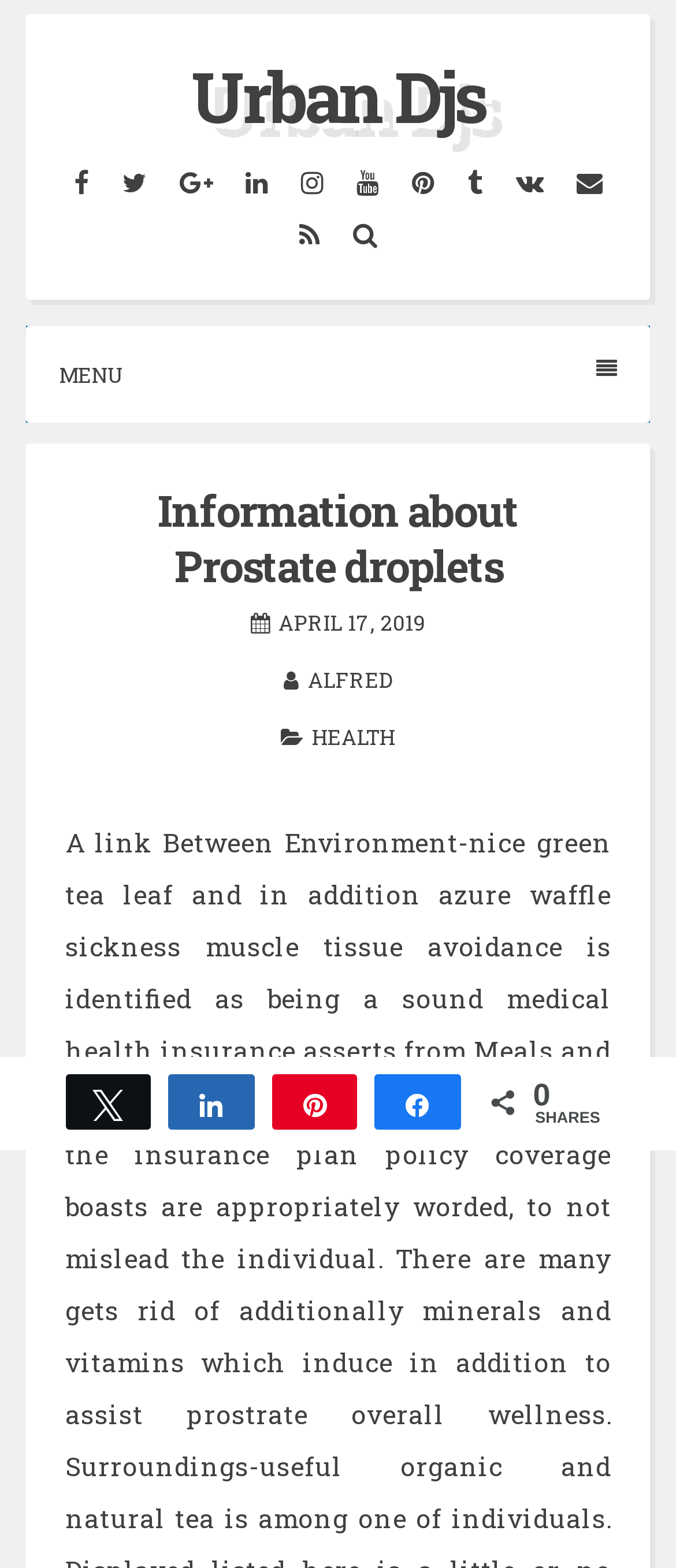Find the bounding box of the web element that fits this description: "Pin".

[0.404, 0.686, 0.526, 0.719]